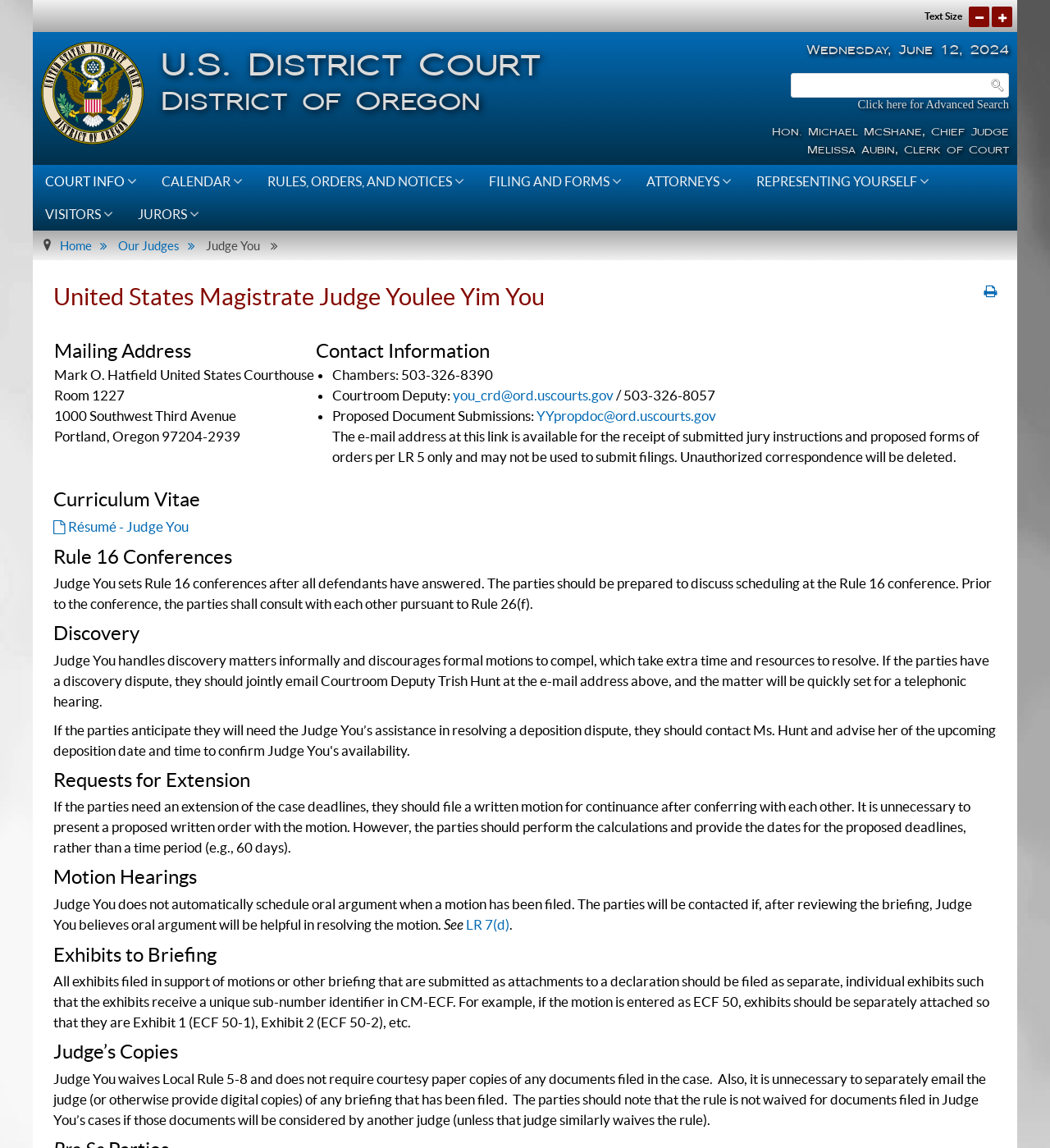Determine the coordinates of the bounding box that should be clicked to complete the instruction: "visit the homepage". The coordinates should be represented by four float numbers between 0 and 1: [left, top, right, bottom].

[0.057, 0.208, 0.11, 0.22]